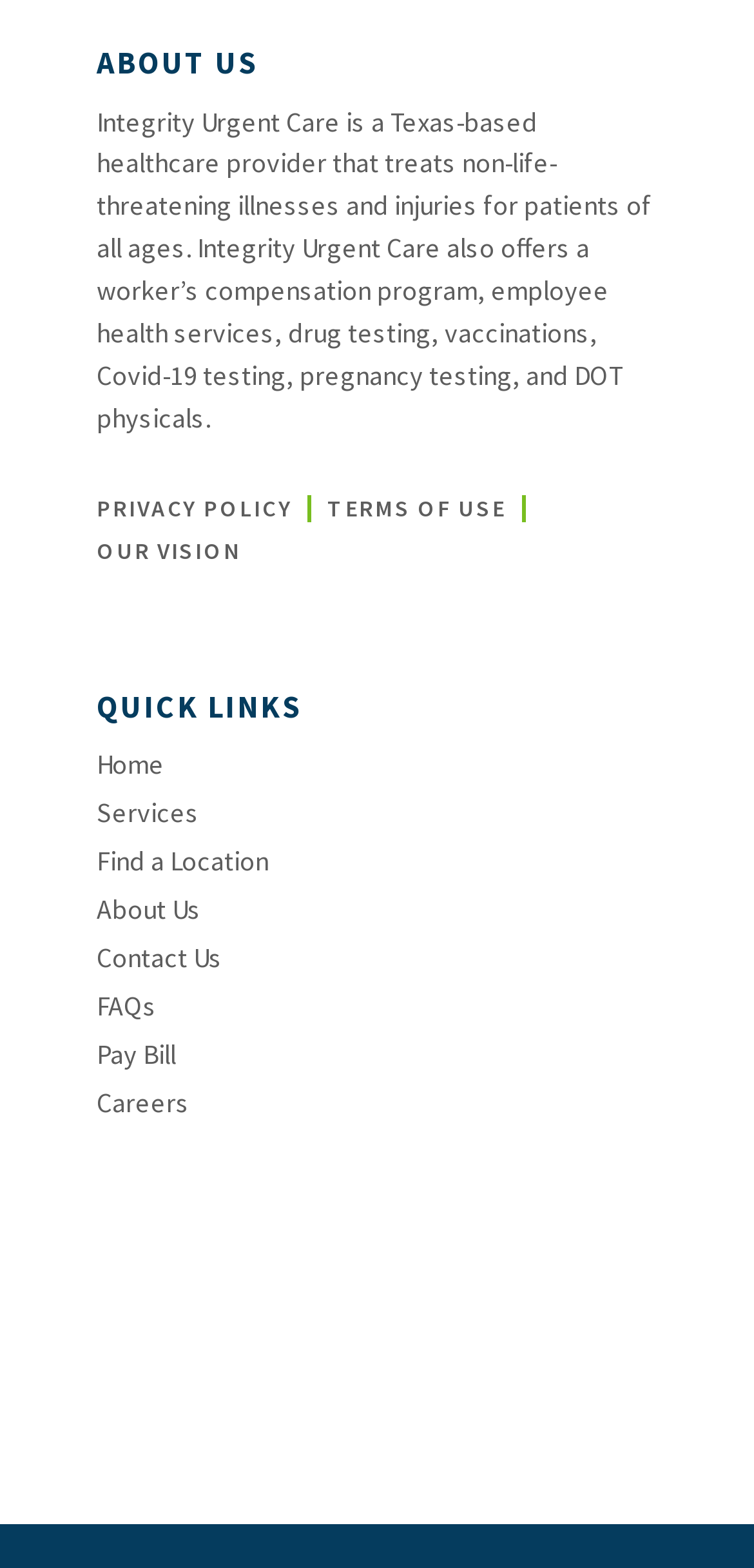How many links are available under QUICK LINKS?
Give a single word or phrase answer based on the content of the image.

8